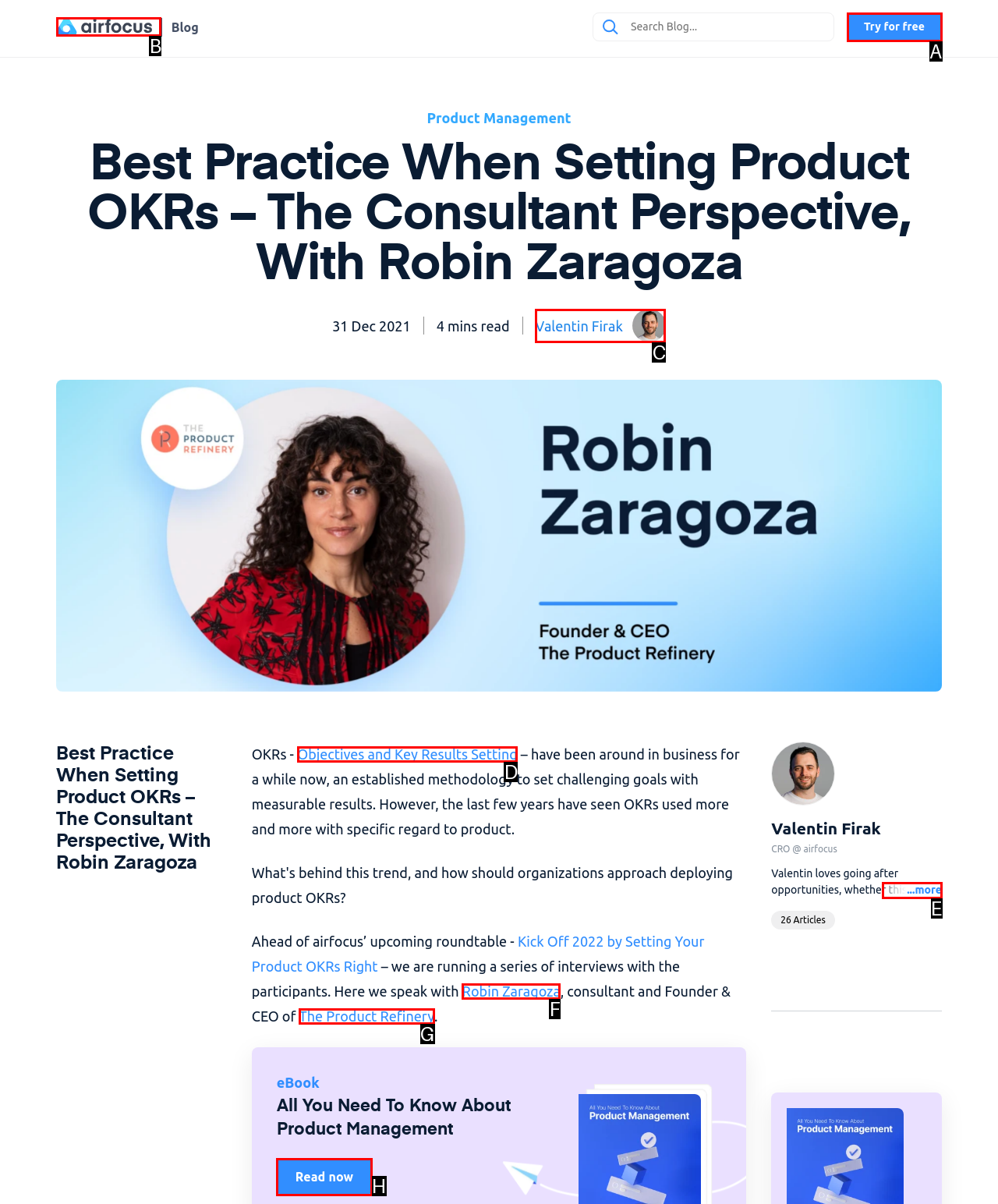Select the letter of the option that corresponds to: The Product Refinery
Provide the letter from the given options.

G